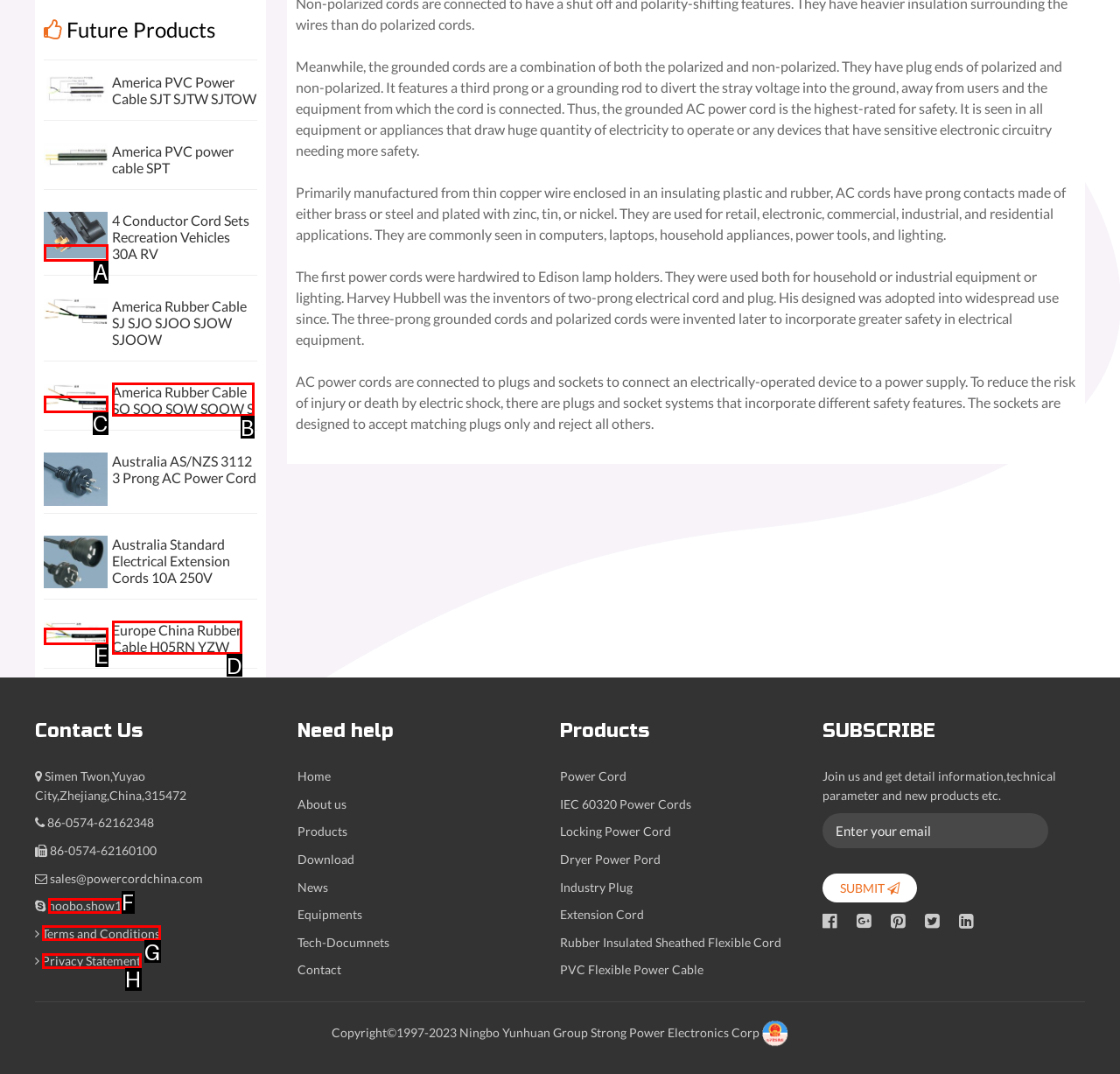Determine which HTML element corresponds to the description: Terms and Conditions. Provide the letter of the correct option.

G